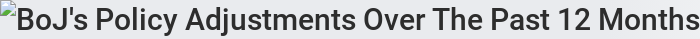Create a detailed narrative that captures the essence of the image.

The image titled "BoJ's Policy Adjustments Over The Past 12 Months" likely serves as a visual representation or infographic summarizing the key changes made by the Bank of Japan (BoJ) in its monetary policy over the previous year. This period is critical as global economic conditions and inflation trends continue to evolve, influencing the BoJ’s decisions. The heading indicates an emphasis on the adjustments that may impact the broader economic landscape, particularly in areas related to inflation targets and wage growth, as discussed by Governor Kazuo Ueda. This context suggests a focus on how these policy shifts were communicated and their potential effects on both domestic and international markets.